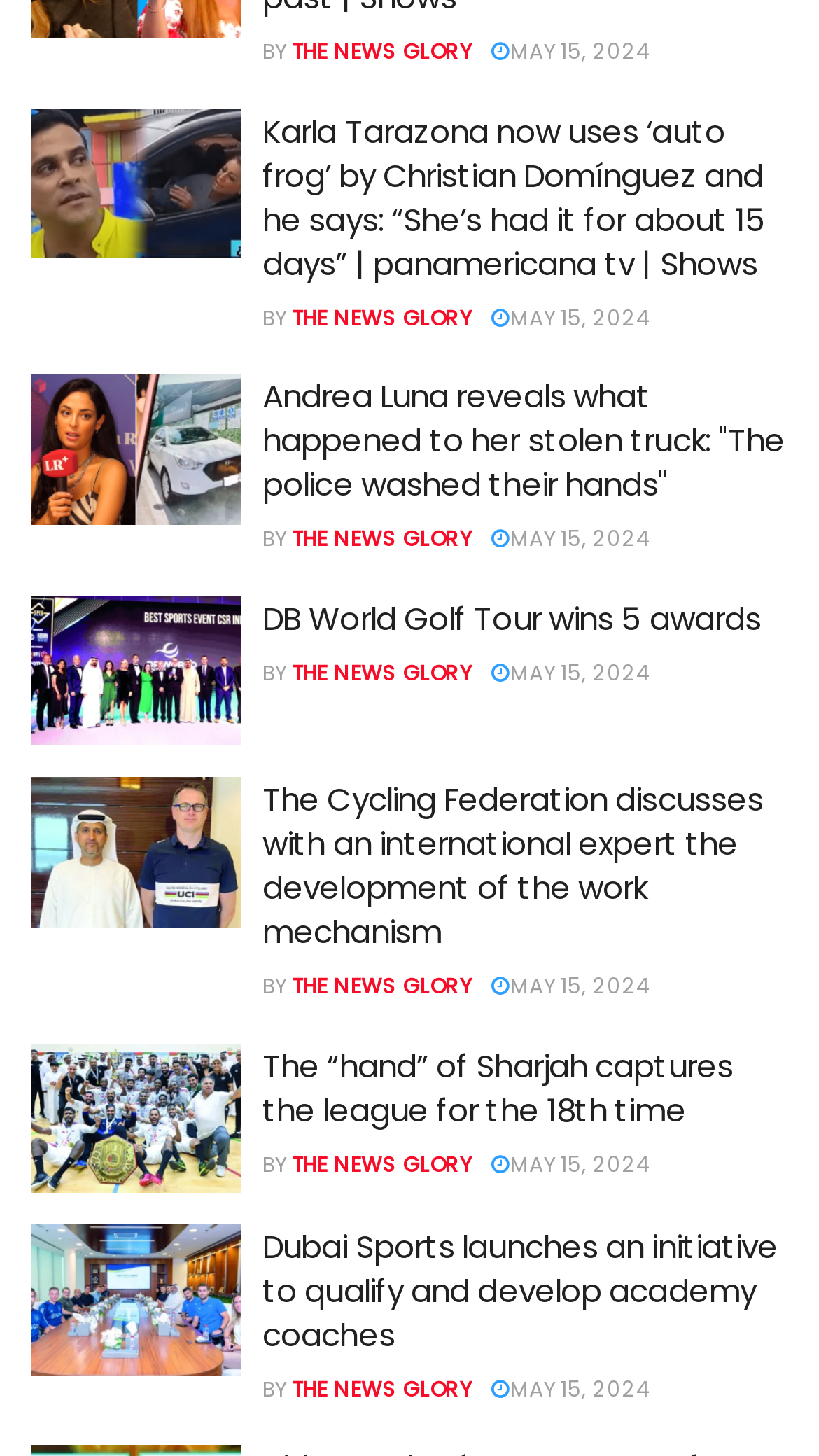What is the date of the latest article?
Based on the image, provide your answer in one word or phrase.

MAY 15, 2024